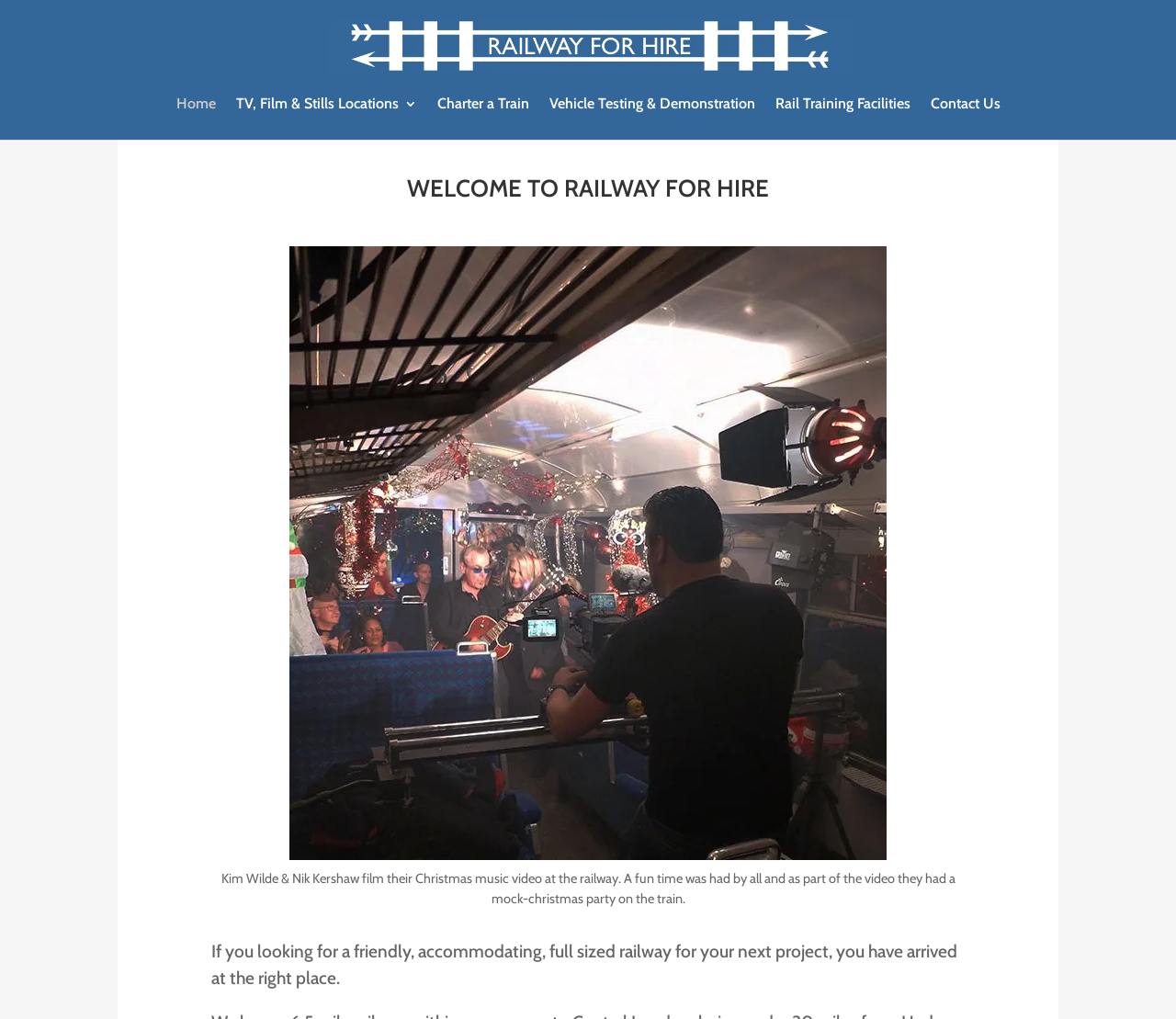What is the tone of the welcome message?
Please give a detailed and elaborate answer to the question based on the image.

The welcome message on the page says 'If you looking for a friendly, accommodating, full sized railway for your next project, you have arrived at the right place.' The use of the word 'friendly' and the overall tone of the message suggests that the railway is approachable and welcoming to potential clients.